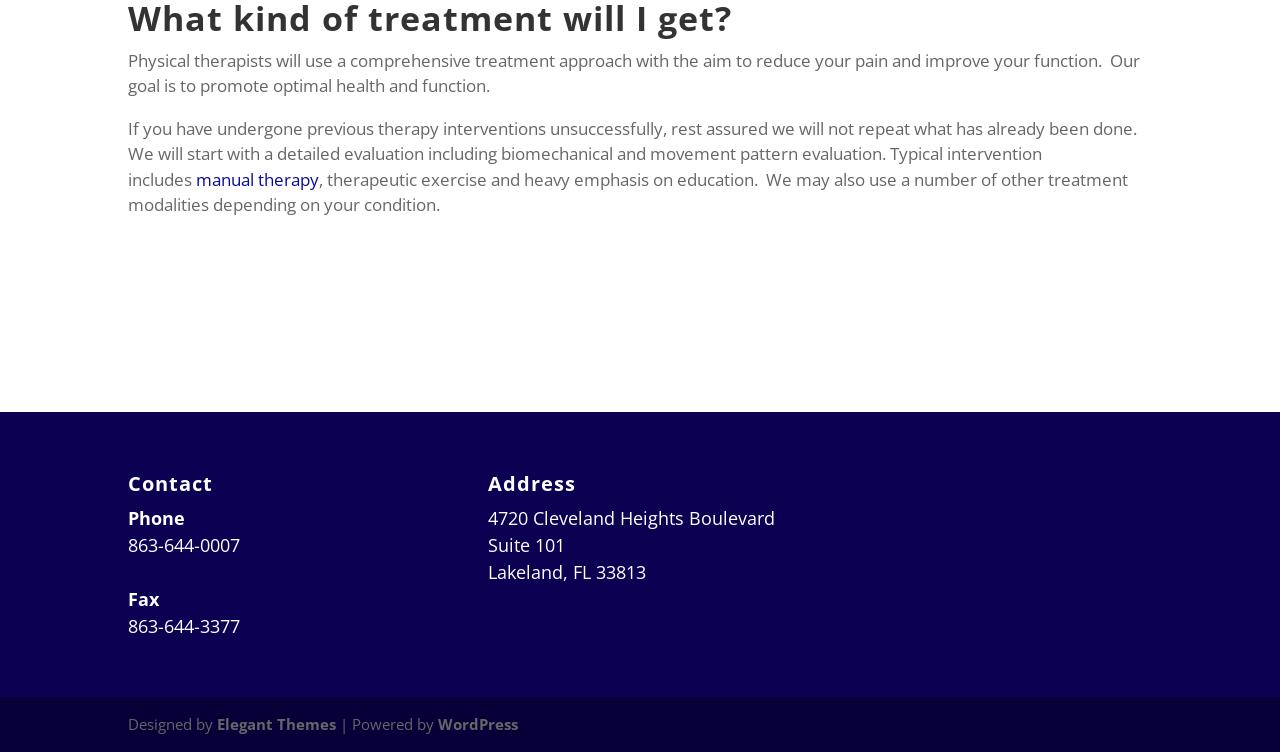Determine the bounding box coordinates (top-left x, top-left y, bottom-right x, bottom-right y) of the UI element described in the following text: WordPress

[0.342, 0.949, 0.405, 0.975]